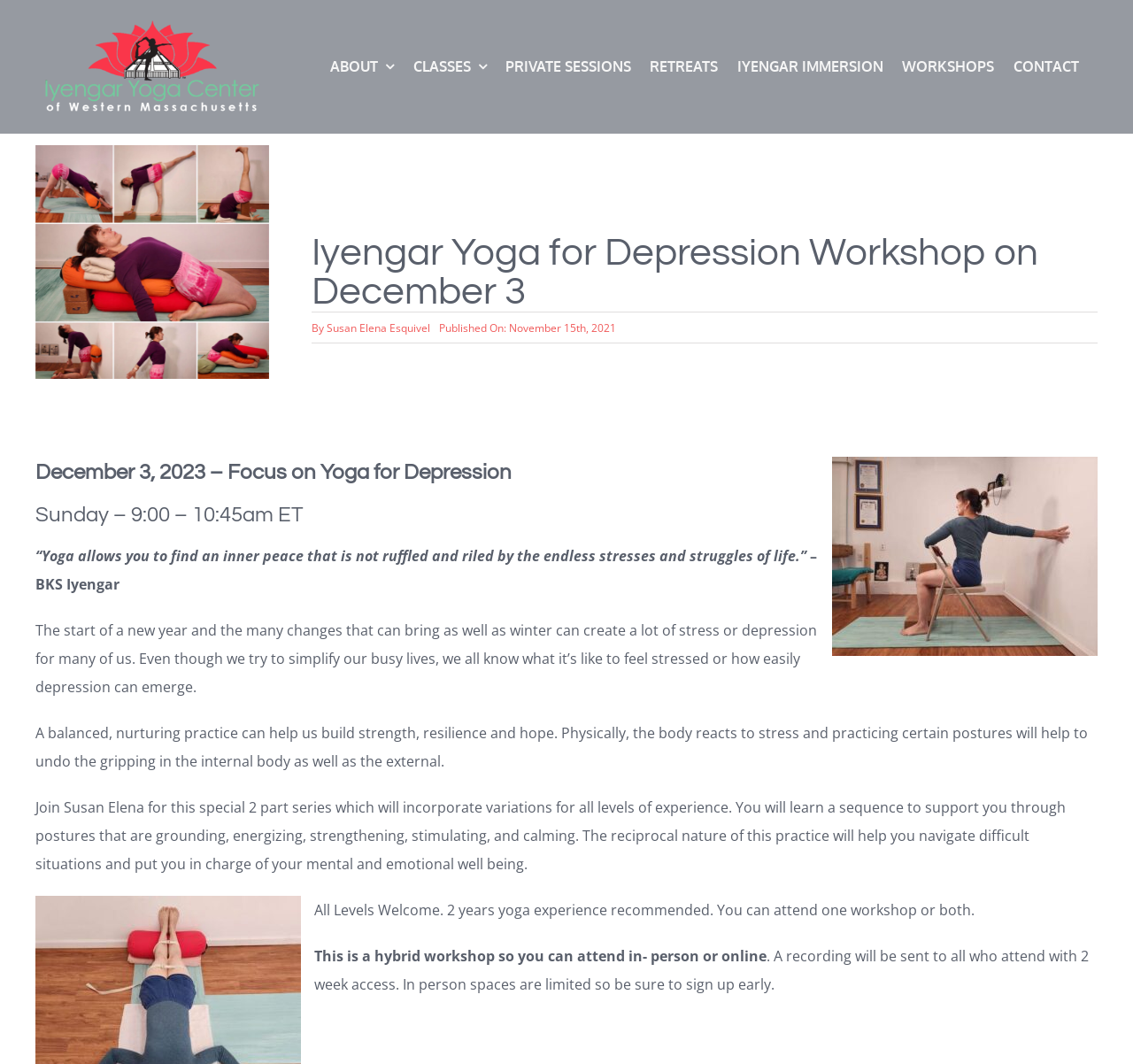Provide the bounding box coordinates of the section that needs to be clicked to accomplish the following instruction: "Read more about PRIVATE SESSIONS."

[0.446, 0.036, 0.557, 0.089]